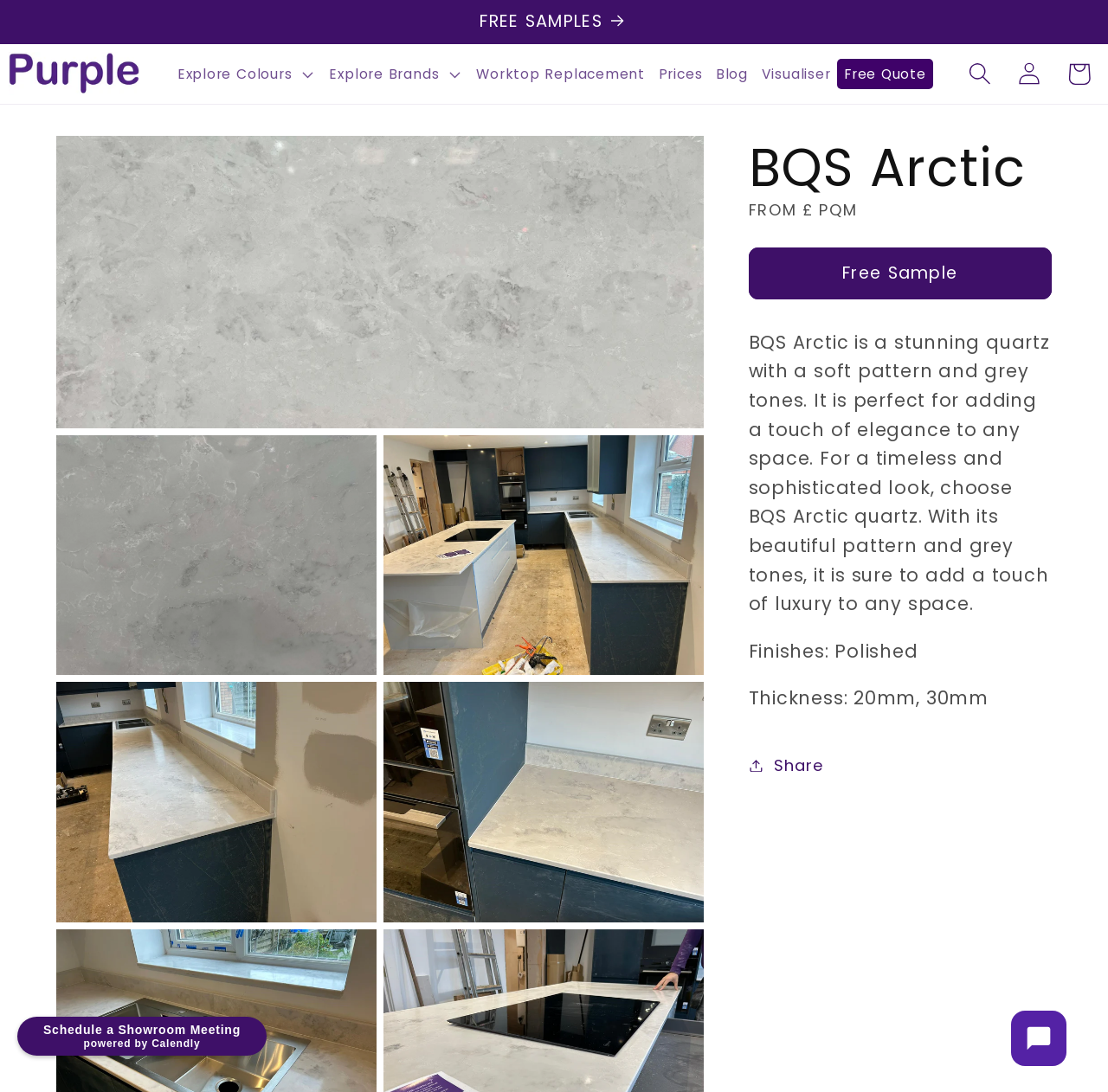Please find the bounding box coordinates of the element's region to be clicked to carry out this instruction: "Request a free sample".

[0.675, 0.226, 0.949, 0.274]